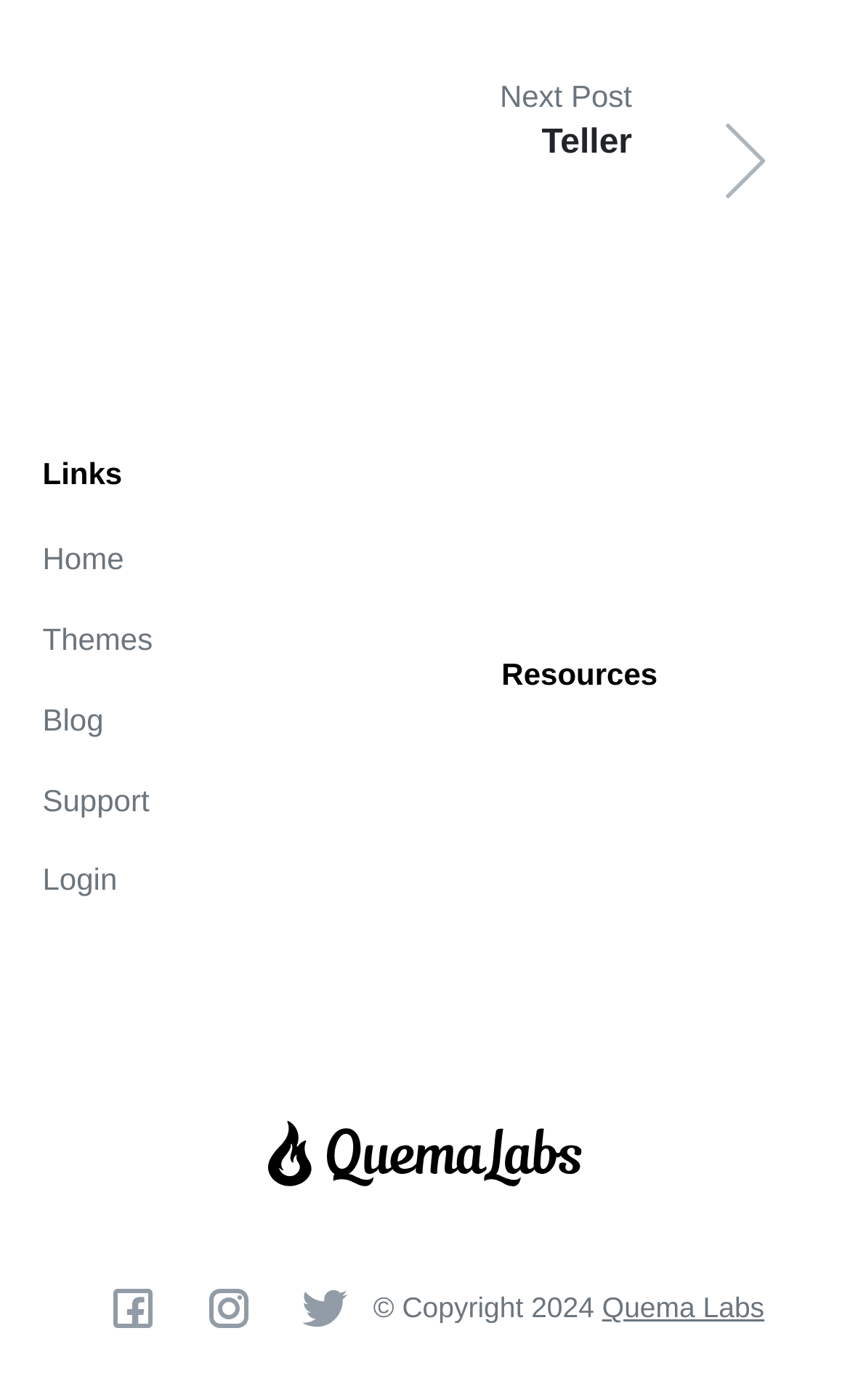Locate the bounding box coordinates for the element described below: "Support". The coordinates must be four float values between 0 and 1, formatted as [left, top, right, bottom].

[0.05, 0.554, 0.41, 0.589]